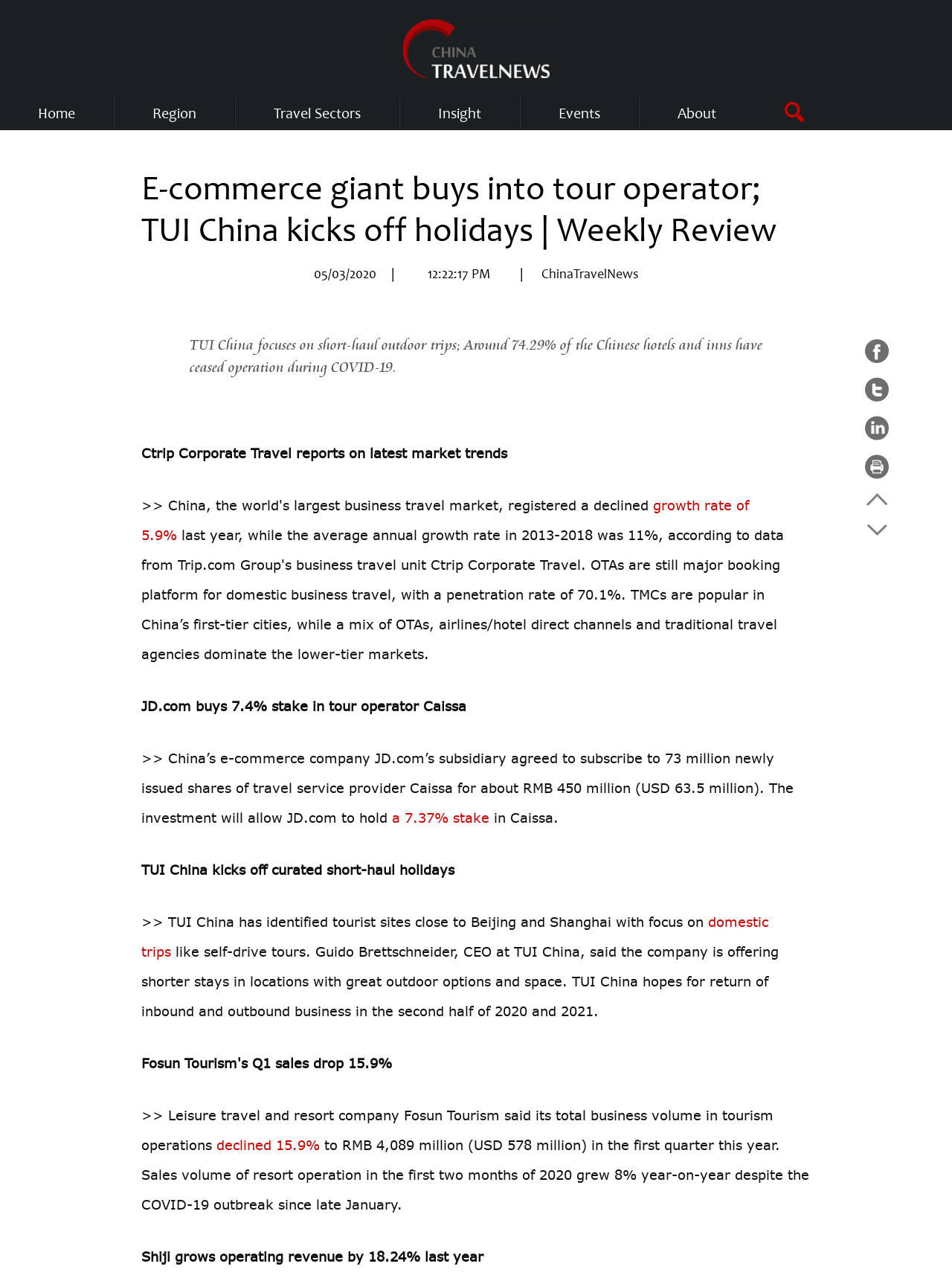Pinpoint the bounding box coordinates of the clickable area needed to execute the instruction: "Go to Home". The coordinates should be specified as four float numbers between 0 and 1, i.e., [left, top, right, bottom].

[0.04, 0.075, 0.079, 0.102]